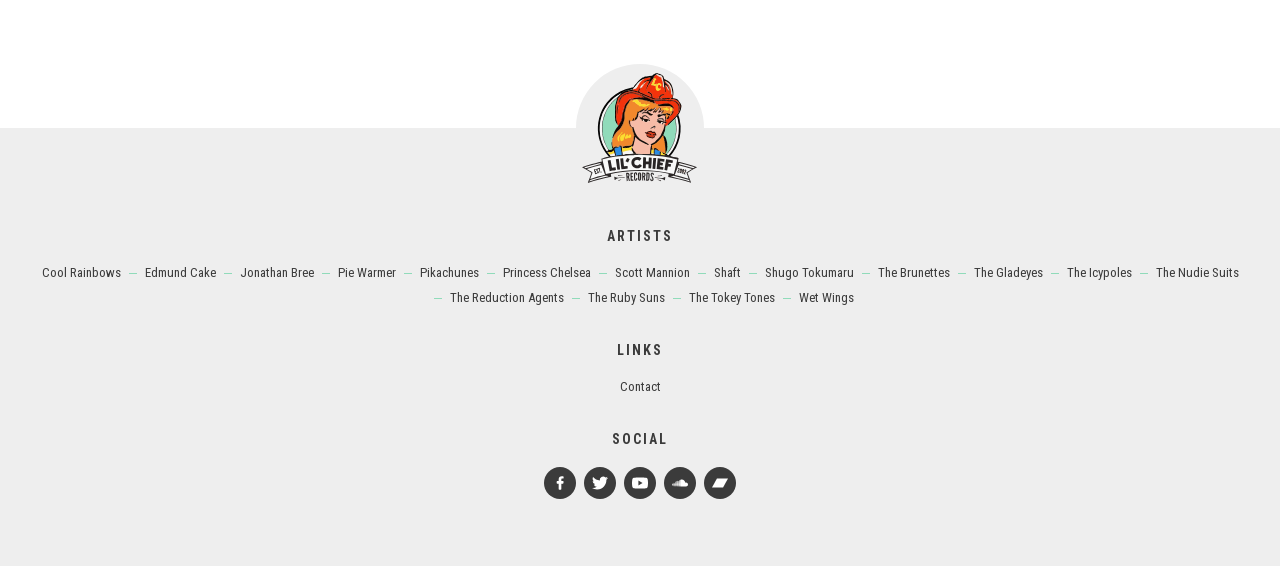What is the purpose of the 'Contact' link?
Kindly give a detailed and elaborate answer to the question.

The webpage has a link labeled 'Contact' which suggests that it is intended for users to get in touch with the website or its administrators.